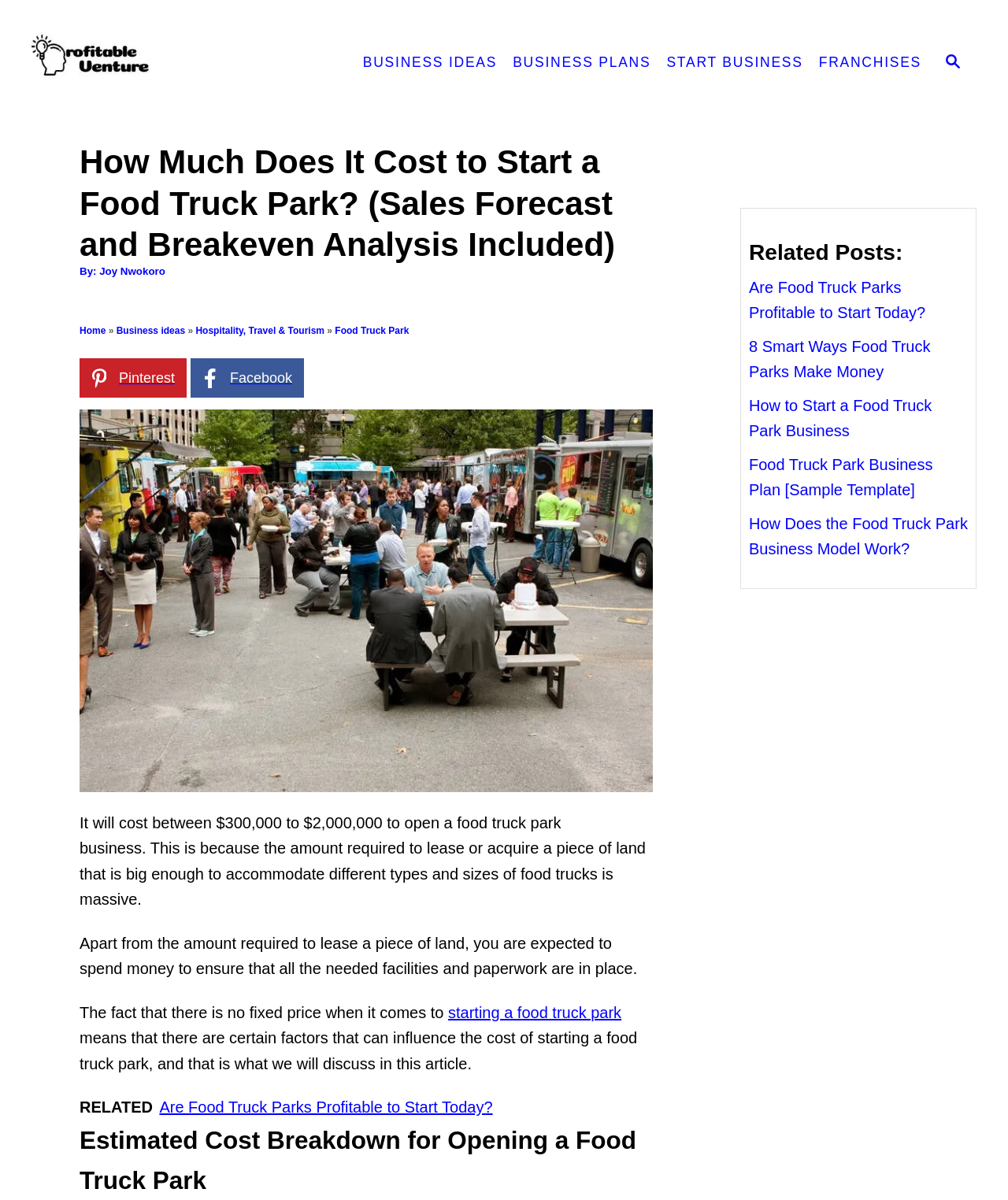Based on what you see in the screenshot, provide a thorough answer to this question: What is the author of the article?

The author of the article is Joy Nwokoro, as indicated by the 'By:' section followed by the author's name.